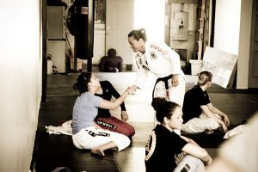What values are emphasized in sports like Jiu-Jitsu?
Carefully analyze the image and provide a detailed answer to the question.

According to the caption, the workshop atmosphere highlights the commitment to physical and personal development inherent in sports like Jiu-Jitsu, emphasizing teamwork and perseverance.